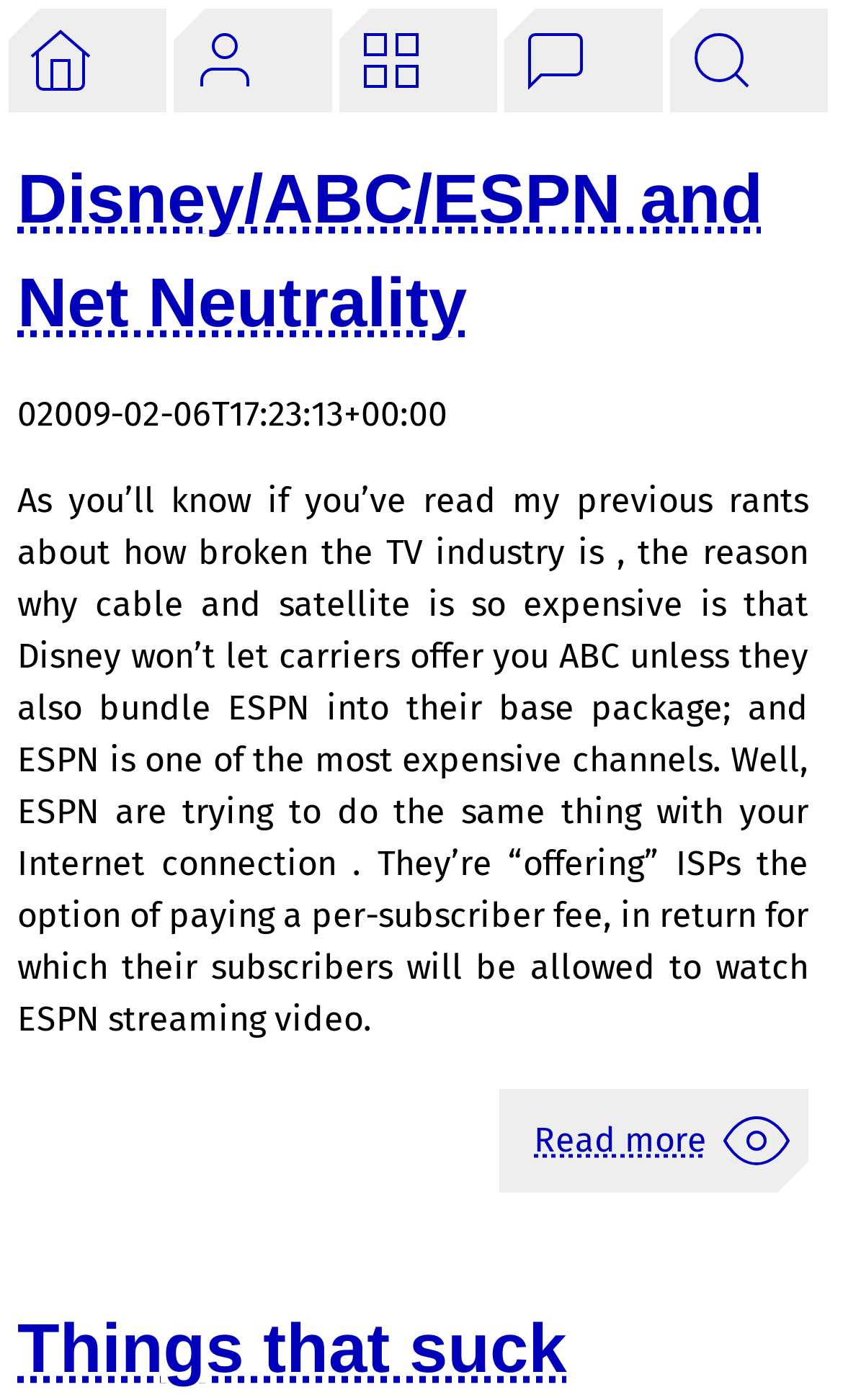What is the purpose of the 'Read more' link?
Give a single word or phrase answer based on the content of the image.

To read the rest of the article